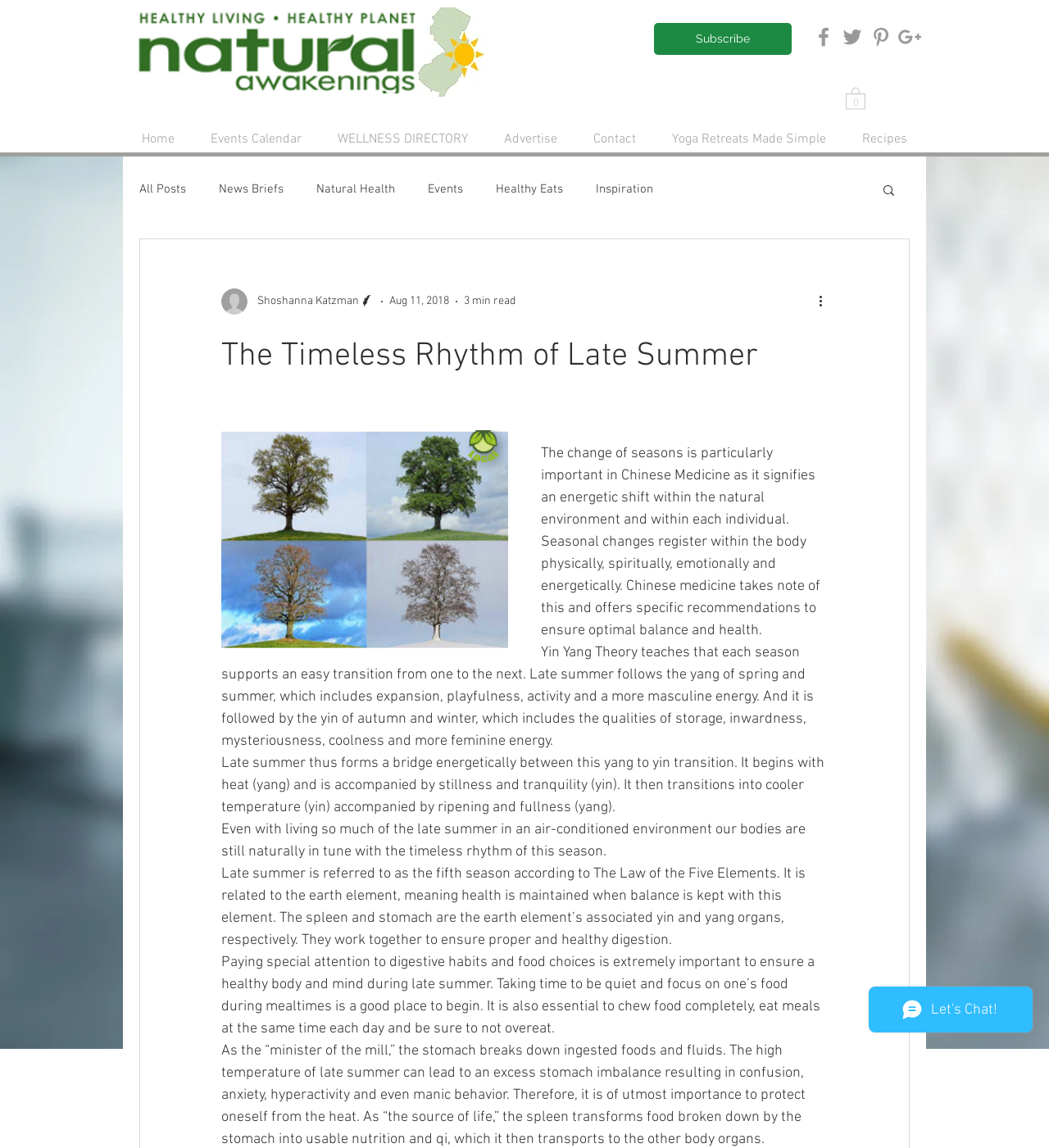What is the season being discussed?
Please utilize the information in the image to give a detailed response to the question.

The webpage is discussing the season of late summer, which is referred to as the fifth season according to The Law of the Five Elements. This is evident from the text content, which explains the characteristics of late summer in the context of Chinese Medicine.